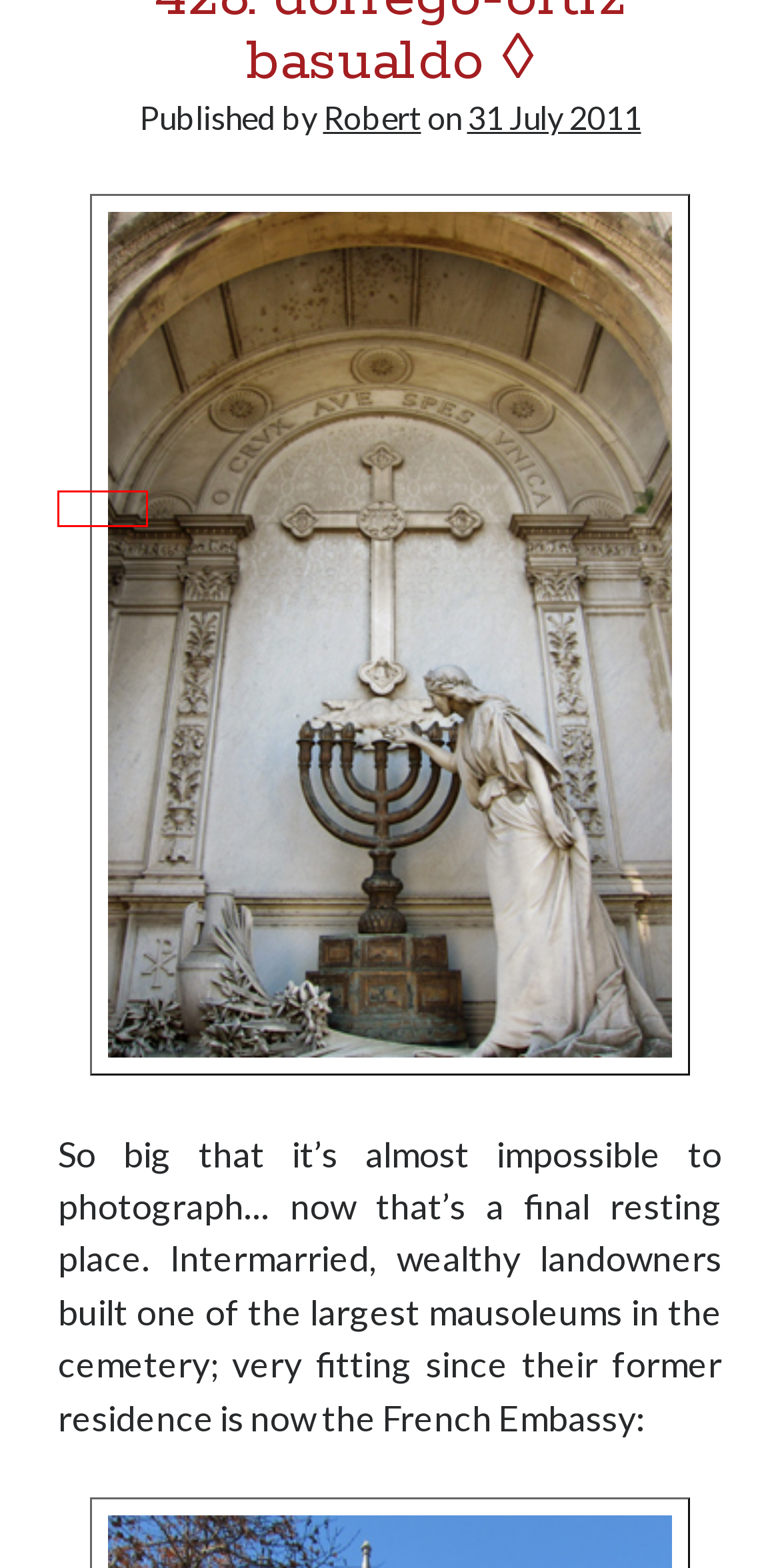You have received a screenshot of a webpage with a red bounding box indicating a UI element. Please determine the most fitting webpage description that matches the new webpage after clicking on the indicated element. The choices are:
A. History – AfterLife
B. Sports – AfterLife
C. Military – AfterLife
D. Operation – AfterLife
E. Education – AfterLife
F. Presidents – AfterLife
G. Robert – AfterLife
H. Science – AfterLife

H